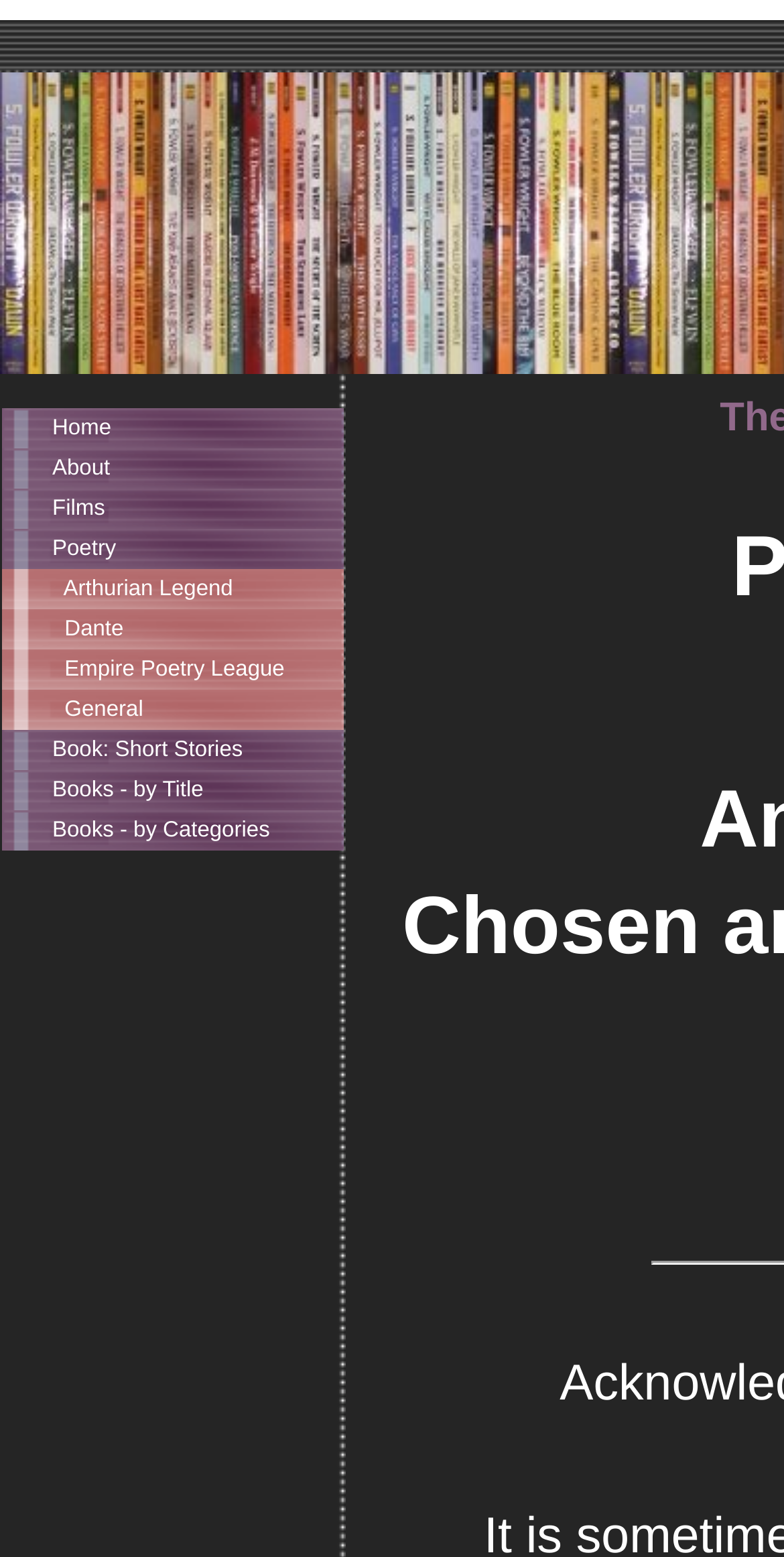Locate the bounding box coordinates of the area to click to fulfill this instruction: "browse books by title". The bounding box should be presented as four float numbers between 0 and 1, in the order [left, top, right, bottom].

[0.003, 0.495, 0.438, 0.52]